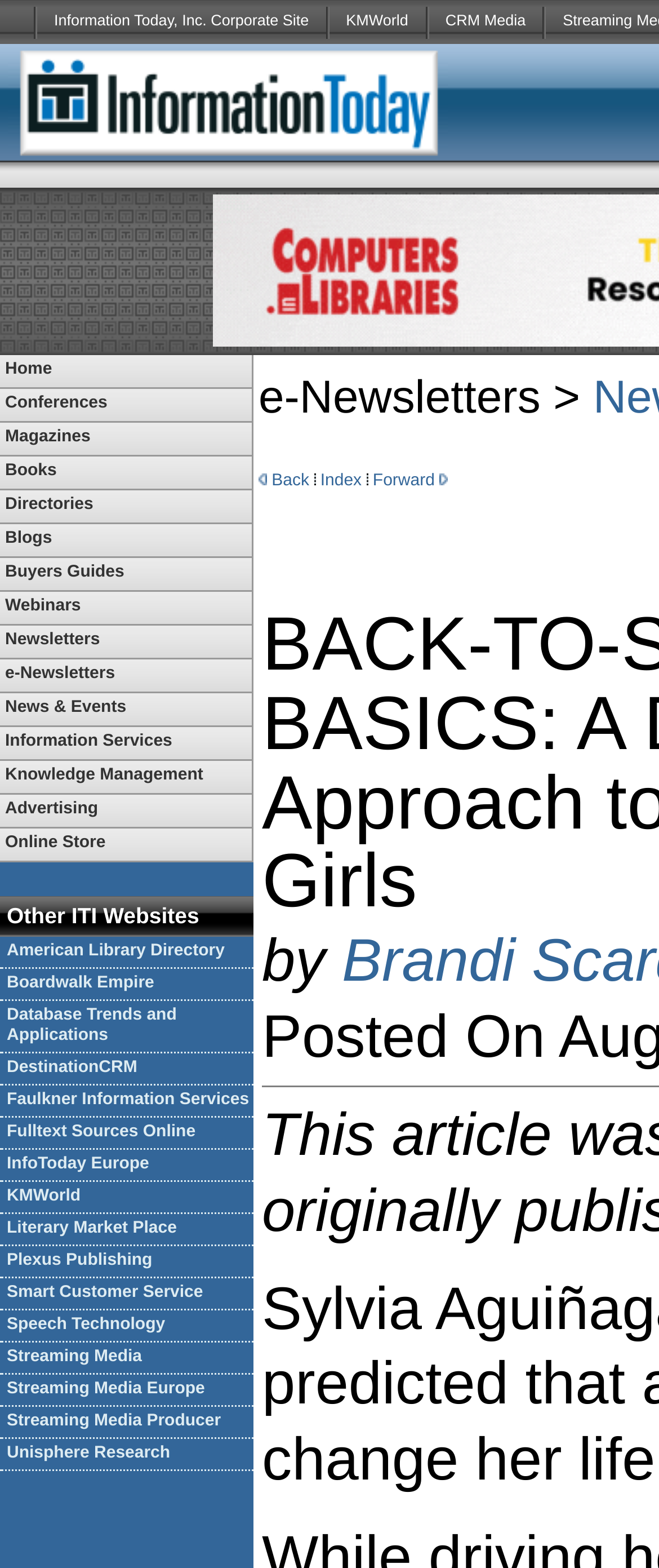Provide a single word or phrase to answer the given question: 
How many links are there in the 'Other ITI Websites' section?

15